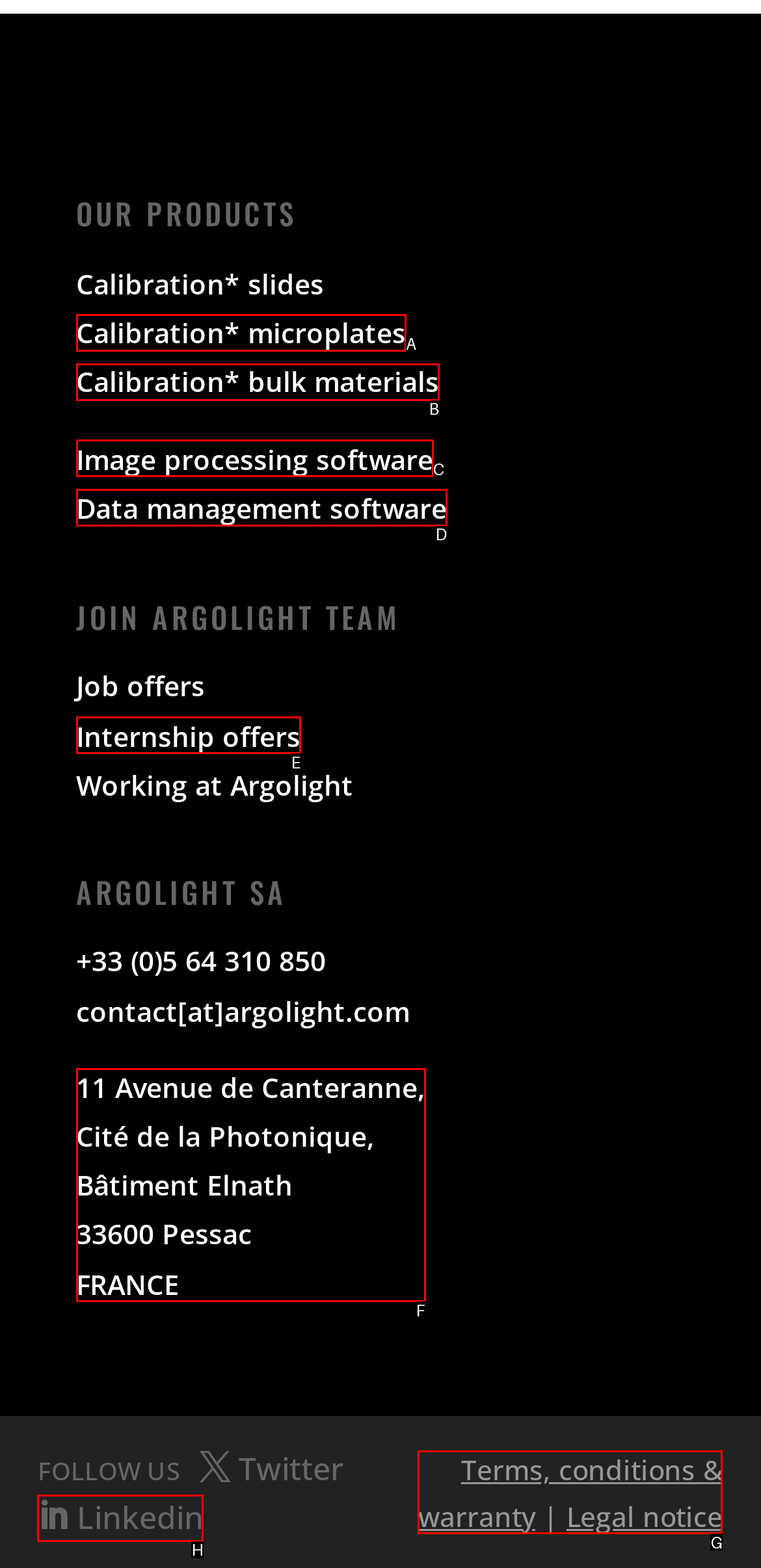Given the element description: Terms, conditions & warranty, choose the HTML element that aligns with it. Indicate your choice with the corresponding letter.

G